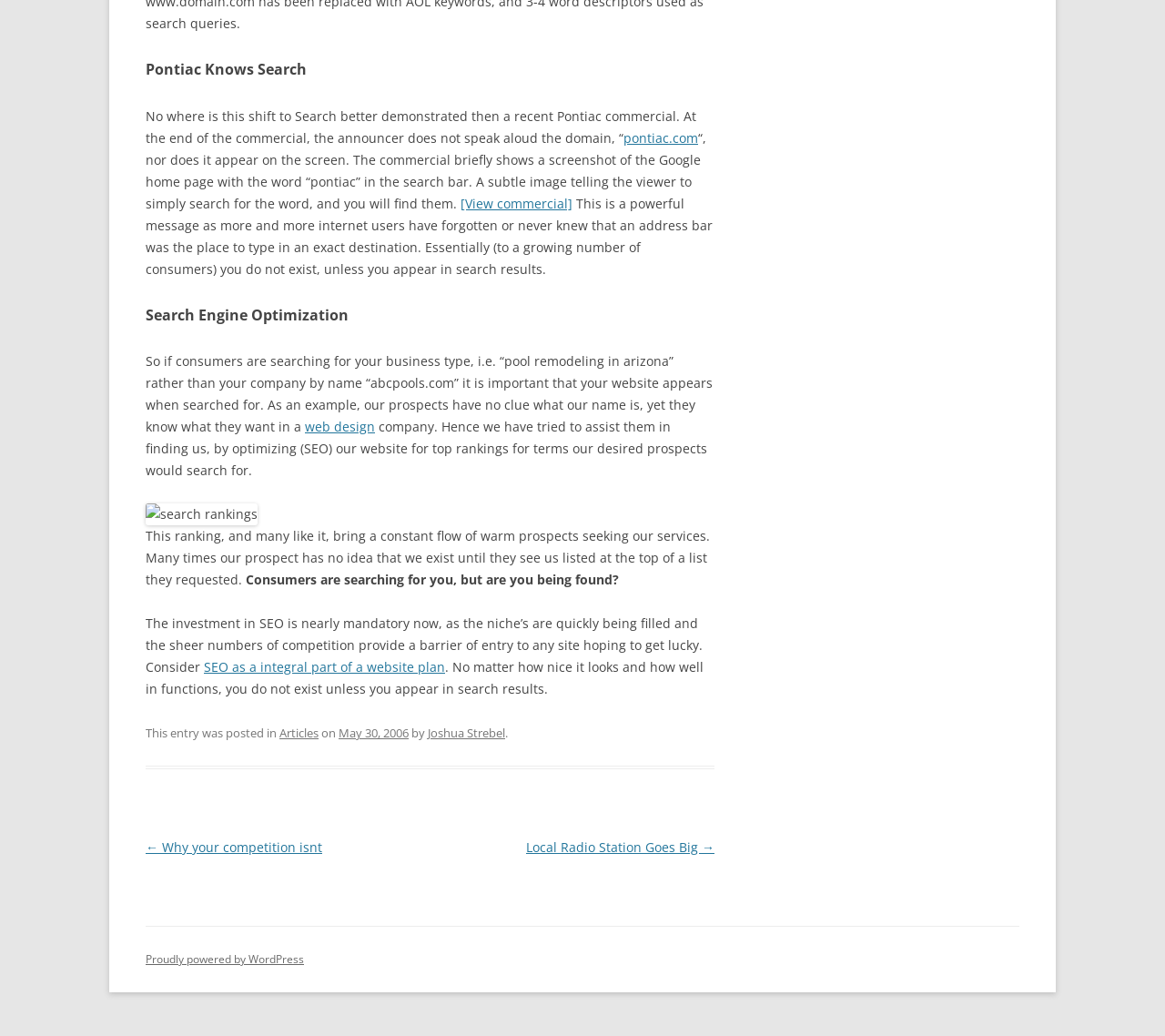For the given element description Joshua Strebel, determine the bounding box coordinates of the UI element. The coordinates should follow the format (top-left x, top-left y, bottom-right x, bottom-right y) and be within the range of 0 to 1.

[0.367, 0.7, 0.434, 0.716]